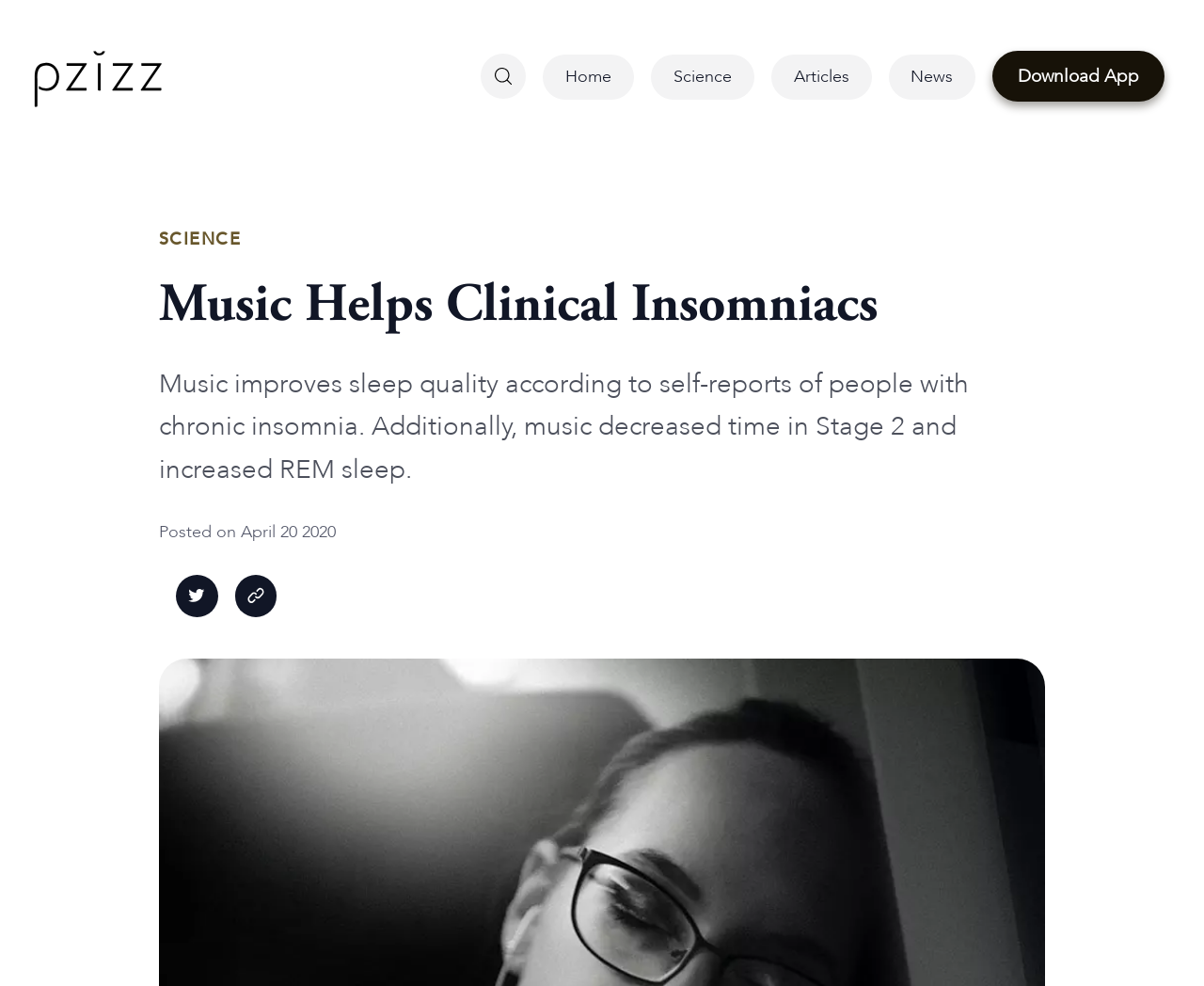Provide a brief response to the question below using a single word or phrase: 
What is the date of the article?

April 20 2020